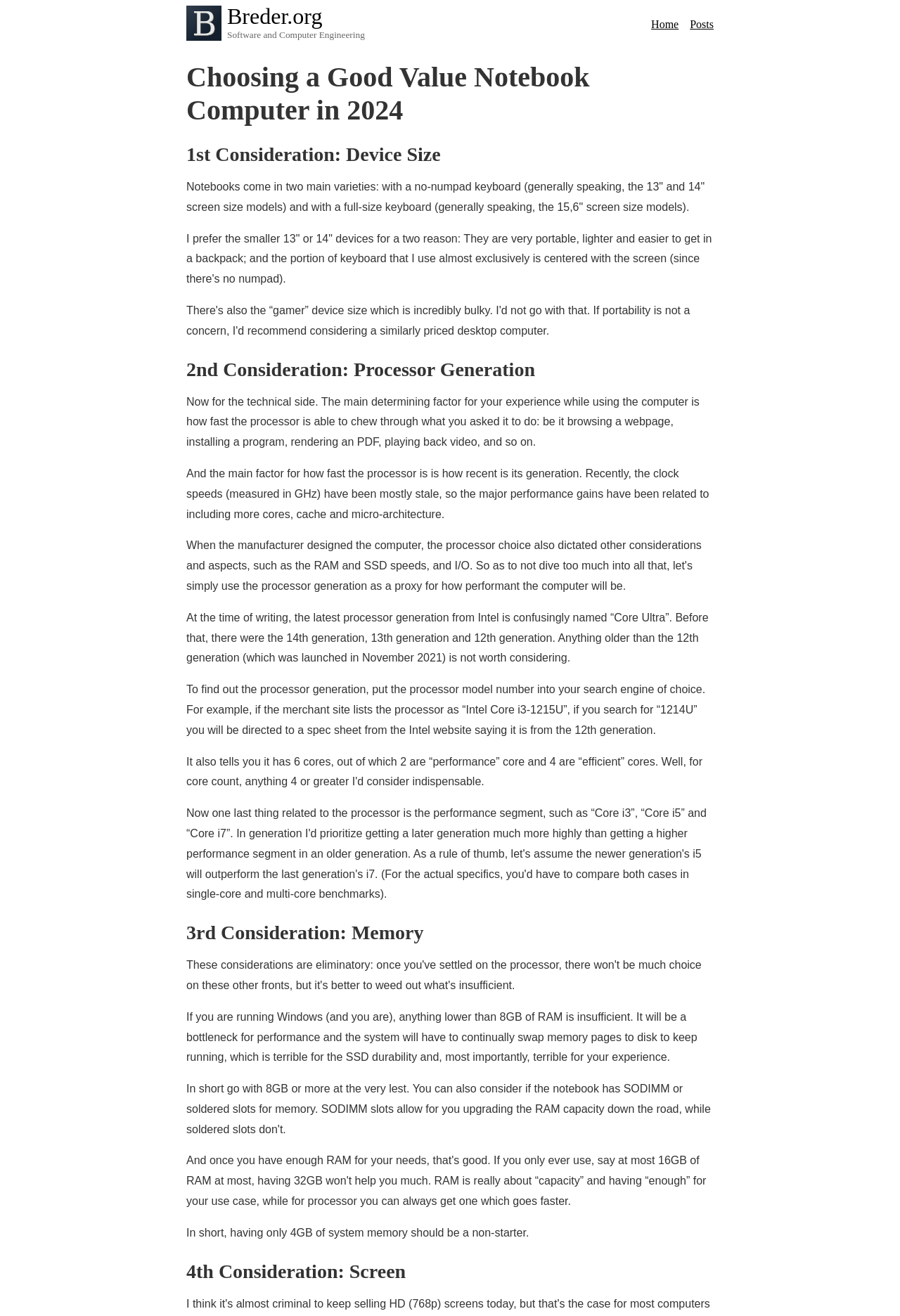How much RAM is insufficient for Windows?
Examine the webpage screenshot and provide an in-depth answer to the question.

The text states that if you are running Windows, anything lower than 8GB of RAM is insufficient, as it will be a bottleneck for performance and the system will have to continually swap memory pages to disk to keep running, which is terrible for the SSD durability and, most importantly, terrible for your experience.